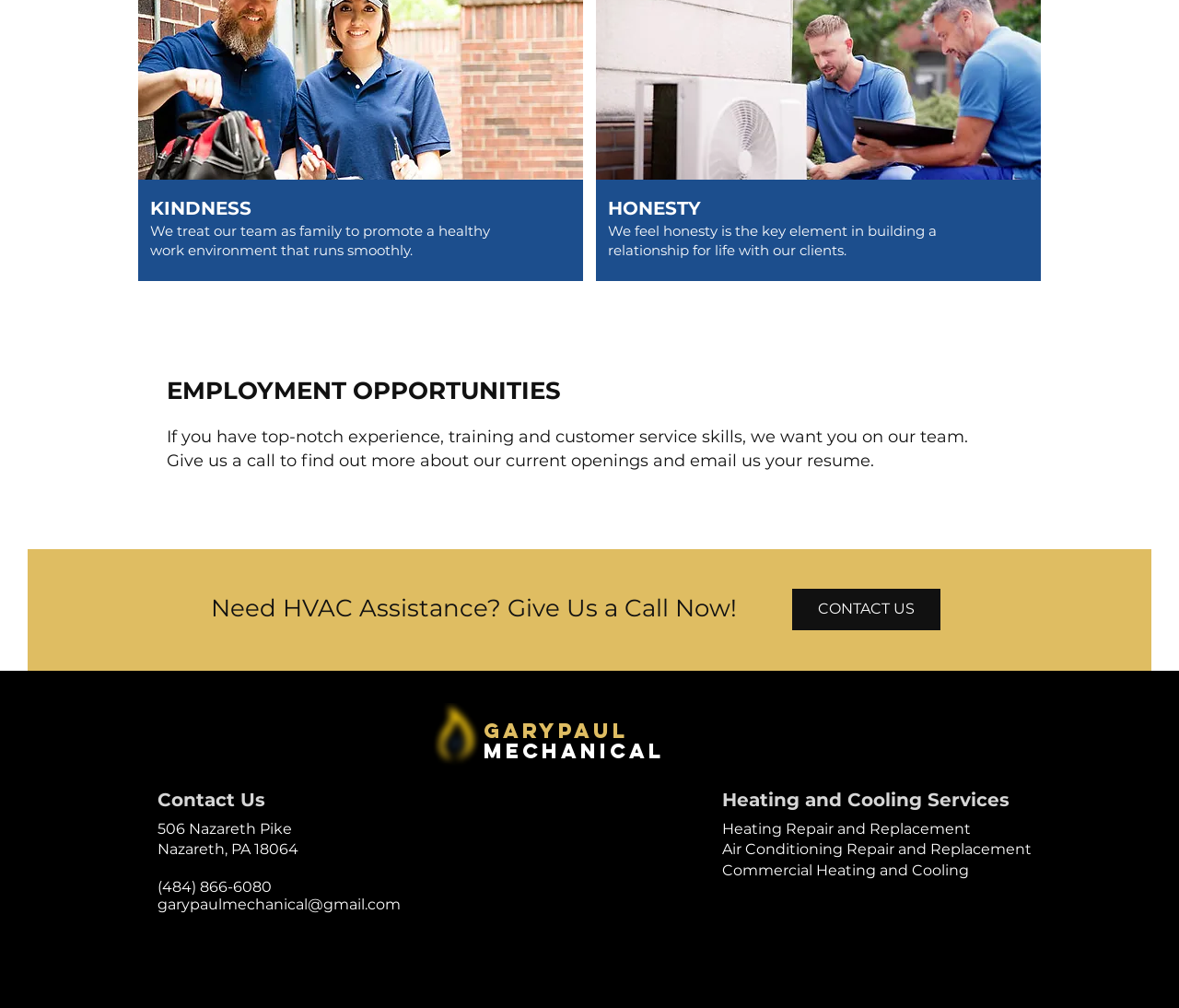Determine the bounding box of the UI element mentioned here: "garypaulmechanical@gmail.com". The coordinates must be in the format [left, top, right, bottom] with values ranging from 0 to 1.

[0.134, 0.888, 0.34, 0.906]